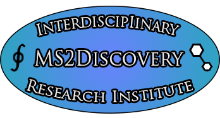What is the color gradient of the logo?
Utilize the information in the image to give a detailed answer to the question.

The caption states that the logo is colored in a gradient of blue that transitions from deep to lighter shades, indicating a gradual change in the blue tone from darker to lighter.